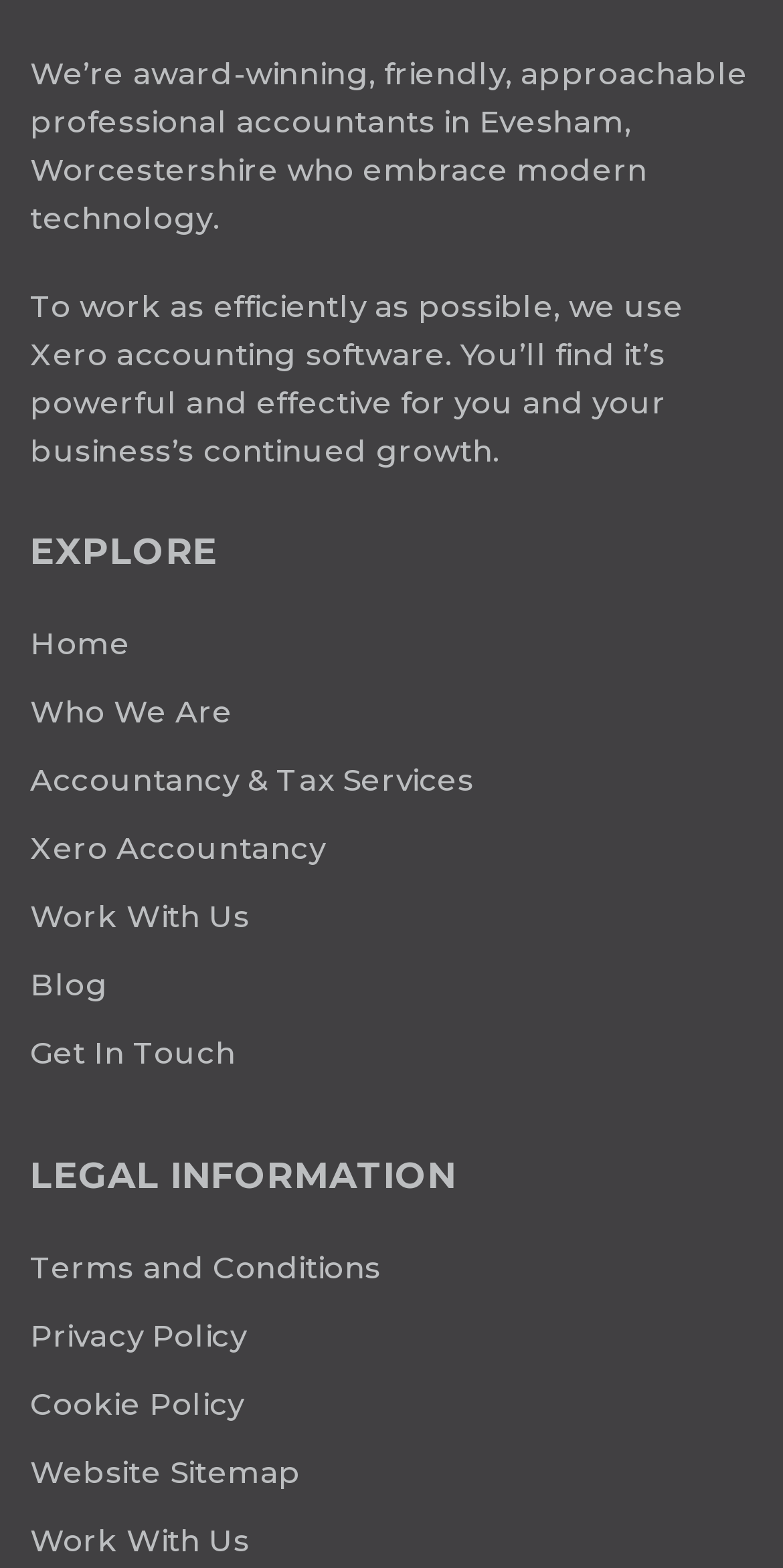Answer the question in one word or a short phrase:
What is the last link in the 'EXPLORE' section?

Get In Touch